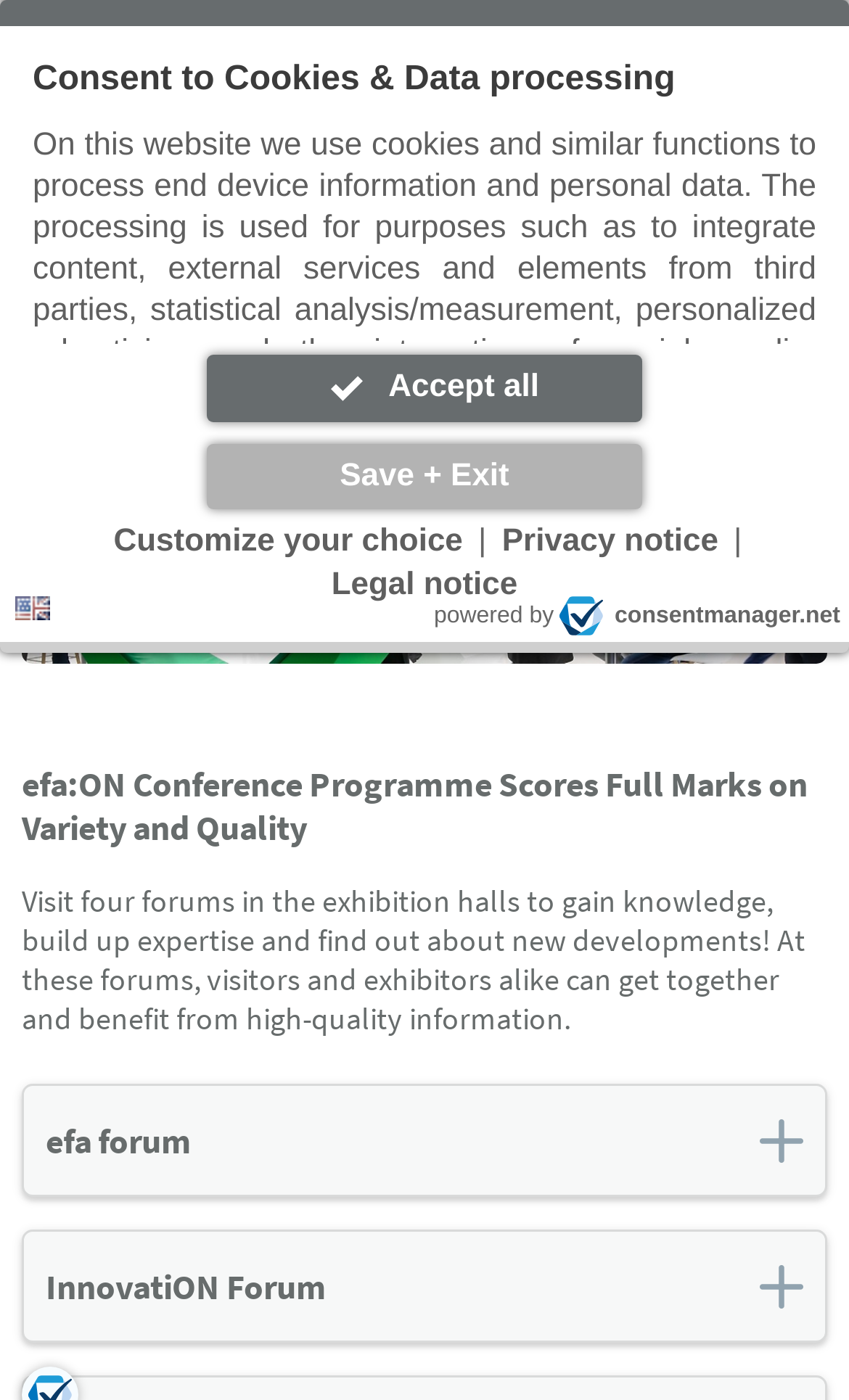How many forums are mentioned in the text?
Utilize the image to construct a detailed and well-explained answer.

The text mentions that visitors can 'Visit four forums in the exhibition halls to gain knowledge, build up expertise and find out about new developments!'.